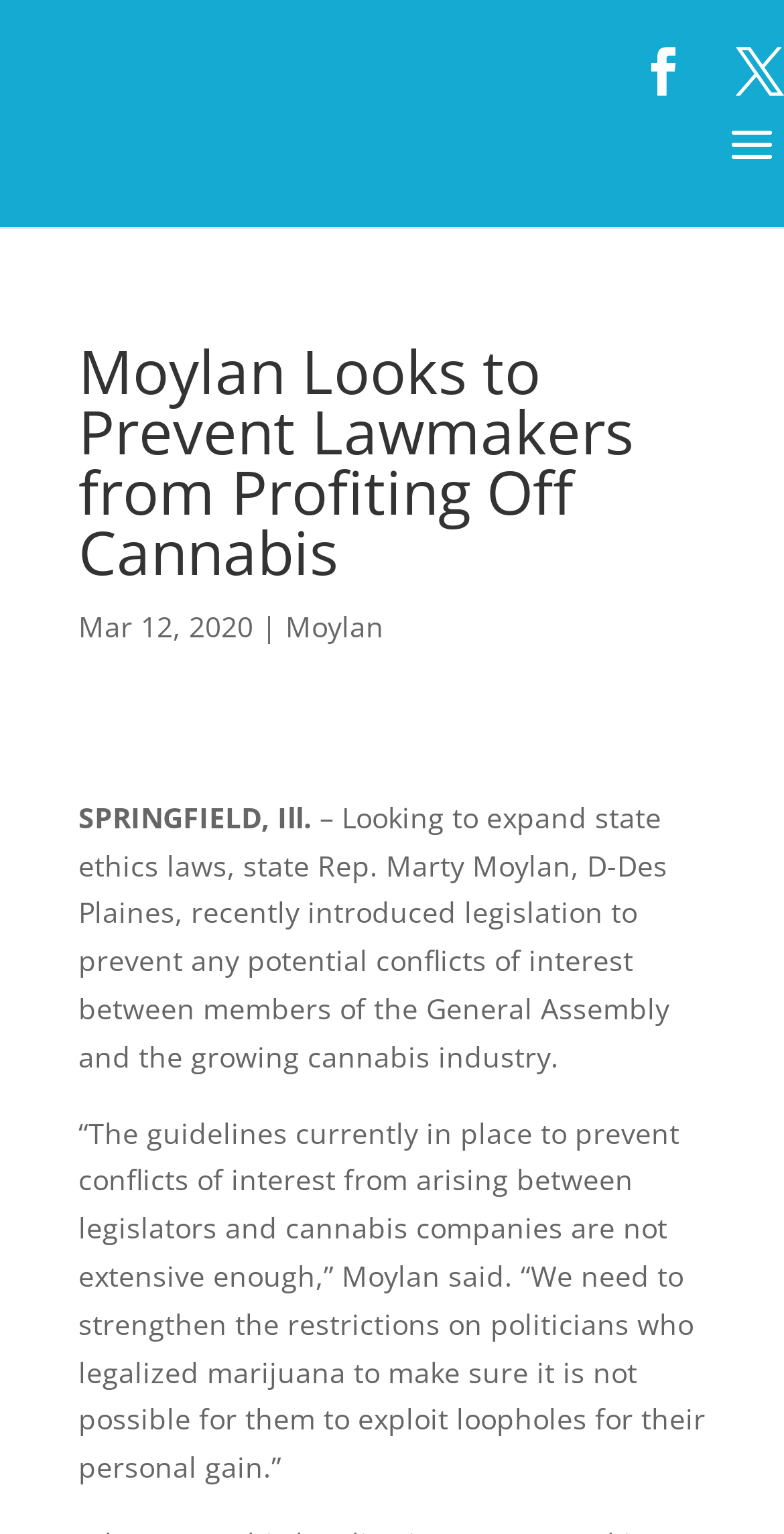Kindly respond to the following question with a single word or a brief phrase: 
What is the date of the article?

Mar 12, 2020